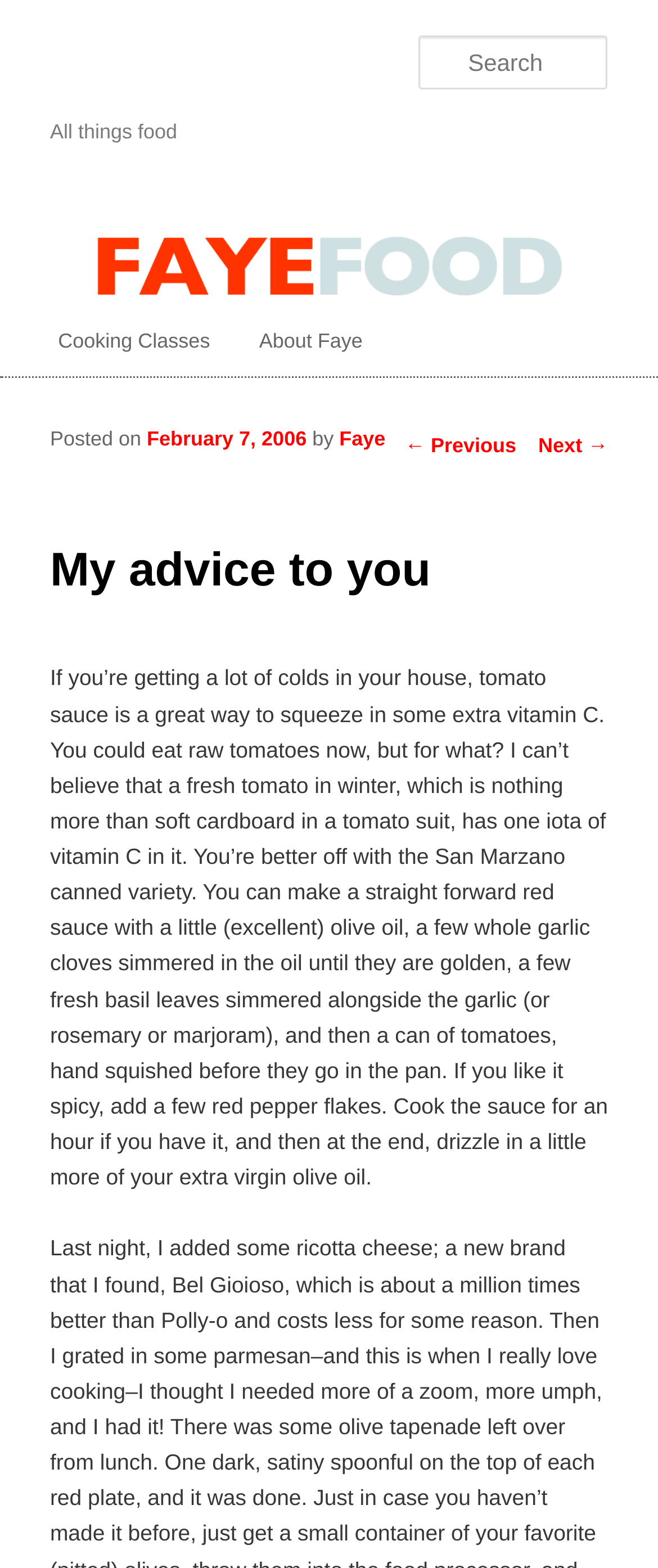Write an extensive caption that covers every aspect of the webpage.

The webpage is about food and cooking, with a focus on the author's advice. At the top, there is a link to skip to the primary content. Below that, there are two headings, "All things food" and an empty heading. 

On the top-right side, there is a search box with a label "Search". To the left of the search box, there is a link with no text. 

Below the search box, there is a main menu with links to "Cooking Classes" and "About Faye". 

The main content of the page is a blog post titled "My advice to you". The post is dated February 7, 2006, and is written by Faye. The post provides advice on how to incorporate vitamin C into one's diet, specifically by using canned tomatoes to make a homemade tomato sauce. The recipe includes ingredients such as olive oil, garlic, basil, and red pepper flakes, and provides instructions on how to prepare the sauce. 

At the bottom of the page, there are links to navigate to previous and next posts.